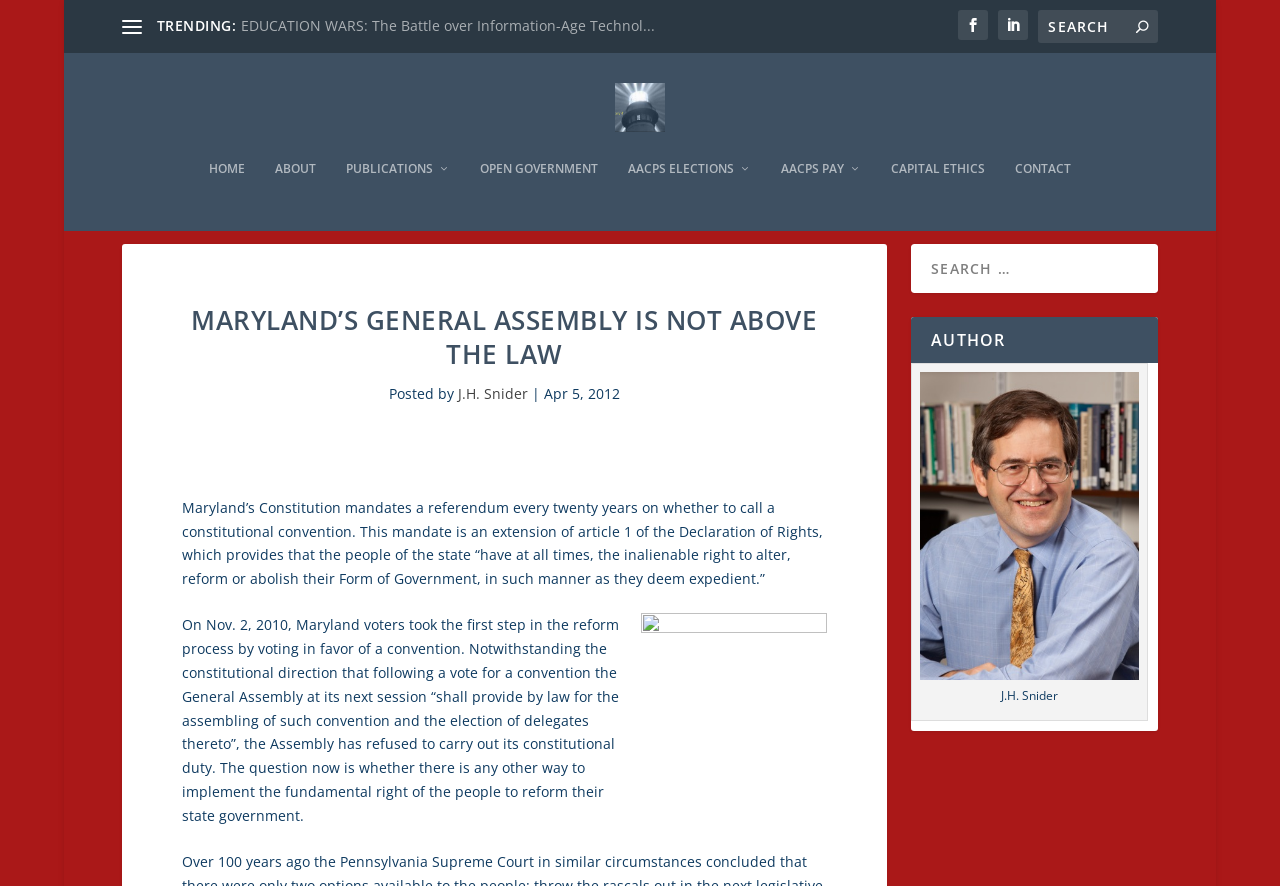What is the topic of the article?
Deliver a detailed and extensive answer to the question.

The topic of the article can be inferred from the text, which discusses Maryland's Constitution and the referendum process for constitutional conventions.